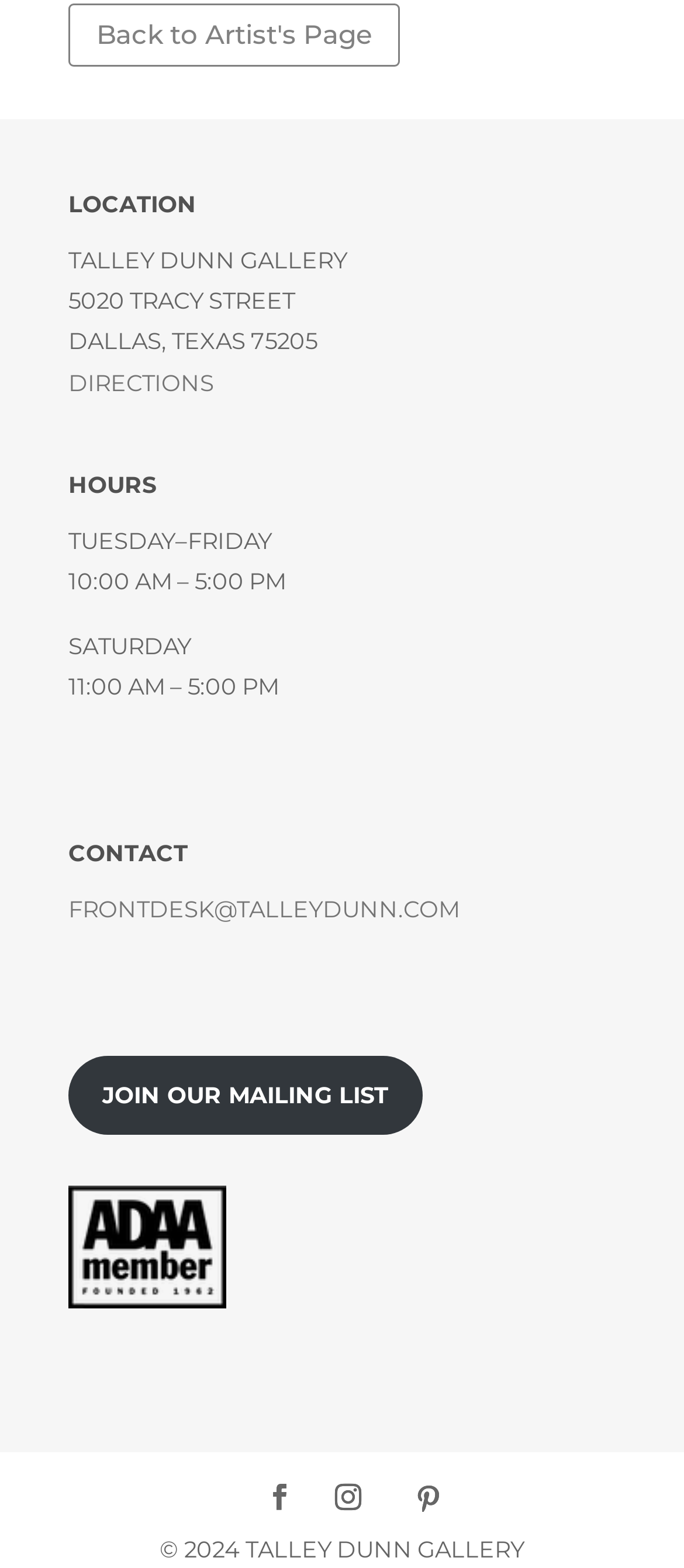What is the address of the gallery?
Use the screenshot to answer the question with a single word or phrase.

5020 TRACY STREET, DALLAS, TEXAS 75205